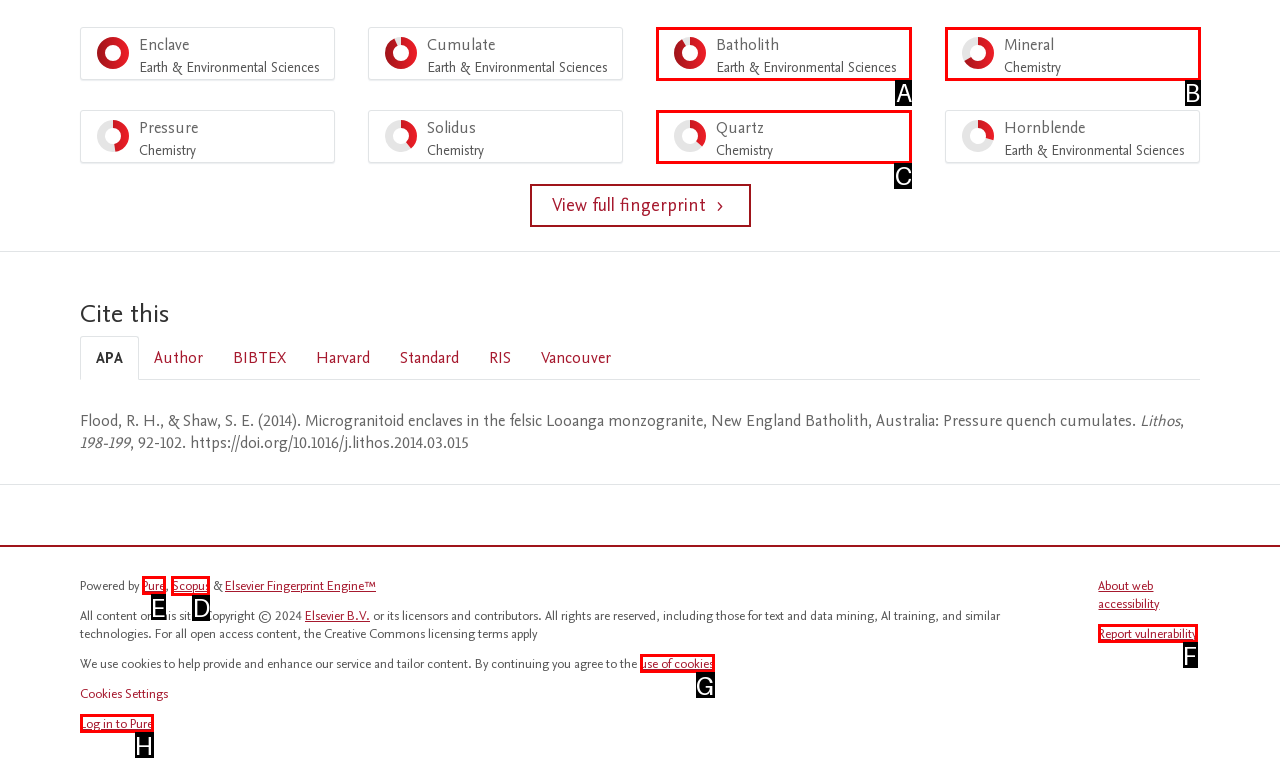Choose the correct UI element to click for this task: Click on 'Grammar Cop: You Chuck’s Bitch?' article Answer using the letter from the given choices.

None